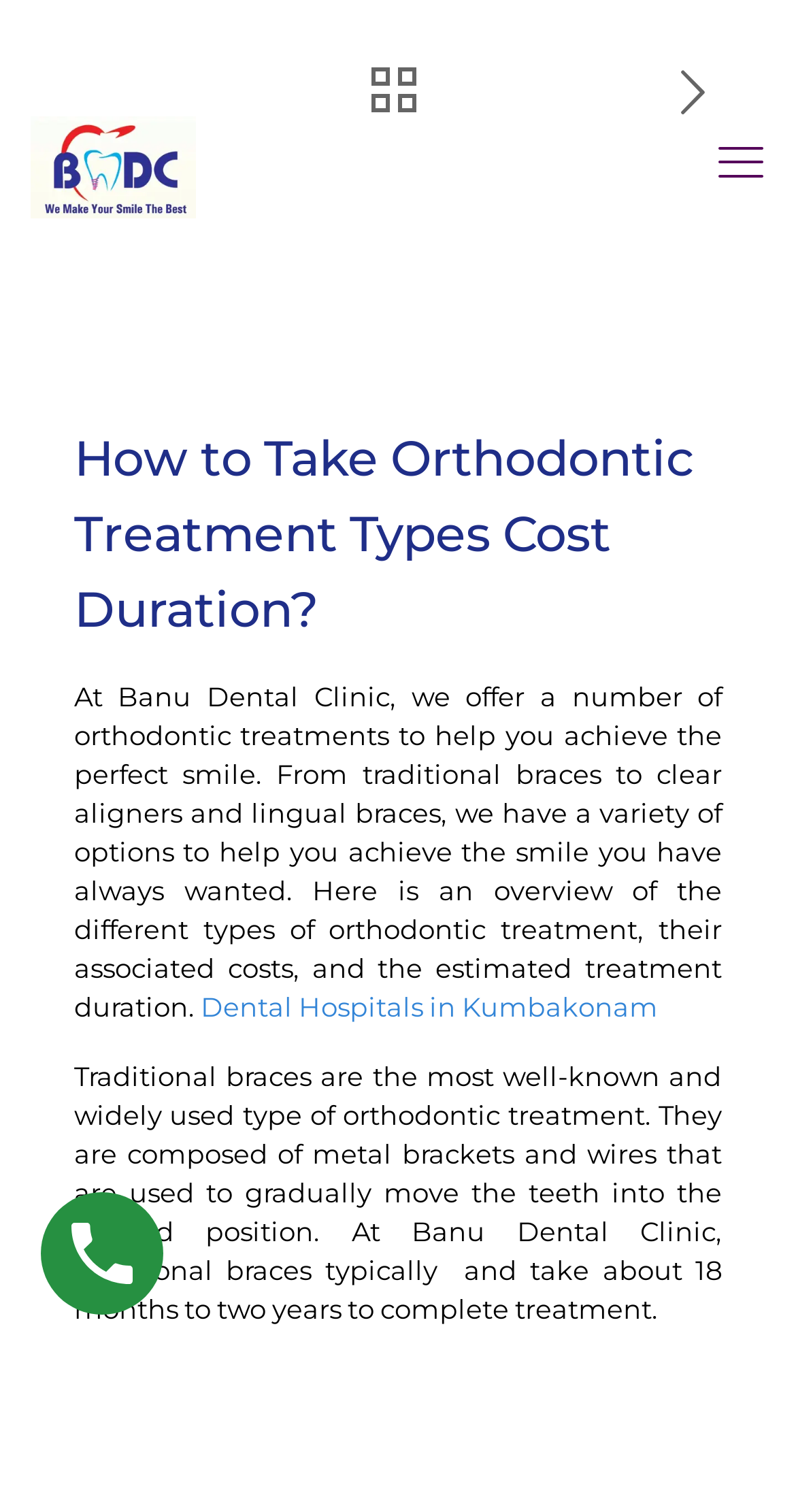What types of orthodontic treatments are offered?
Provide an in-depth answer to the question, covering all aspects.

Based on the webpage content, it is mentioned that 'At Banu Dental Clinic, we offer a number of orthodontic treatments to help you achieve the perfect smile. From traditional braces to clear aligners and lingual braces...' which indicates that these three types of orthodontic treatments are offered.